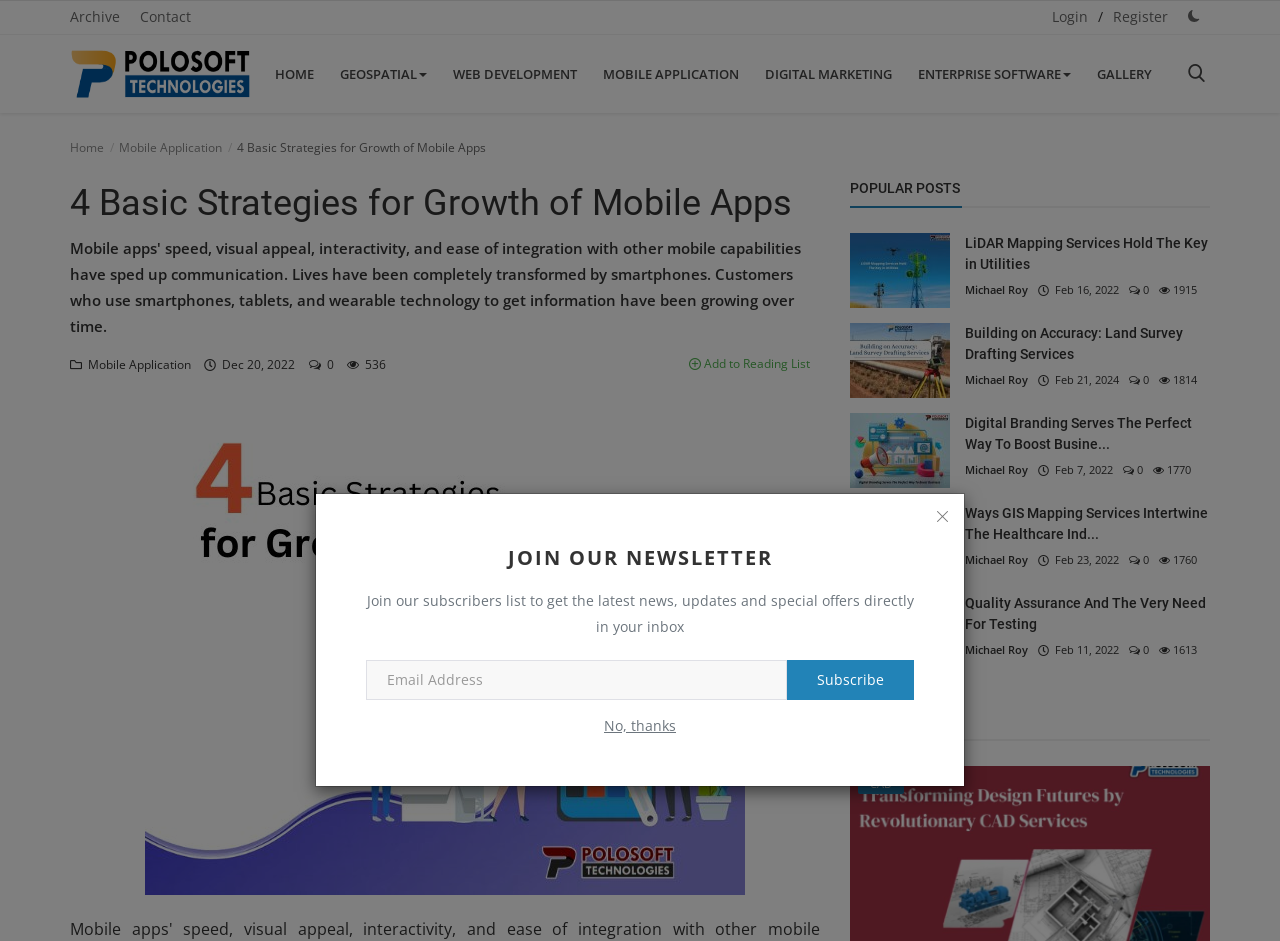Use a single word or phrase to answer this question: 
What type of services are mentioned in the 'POPULAR POSTS' section?

GIS Mapping, Land Survey, Digital Branding